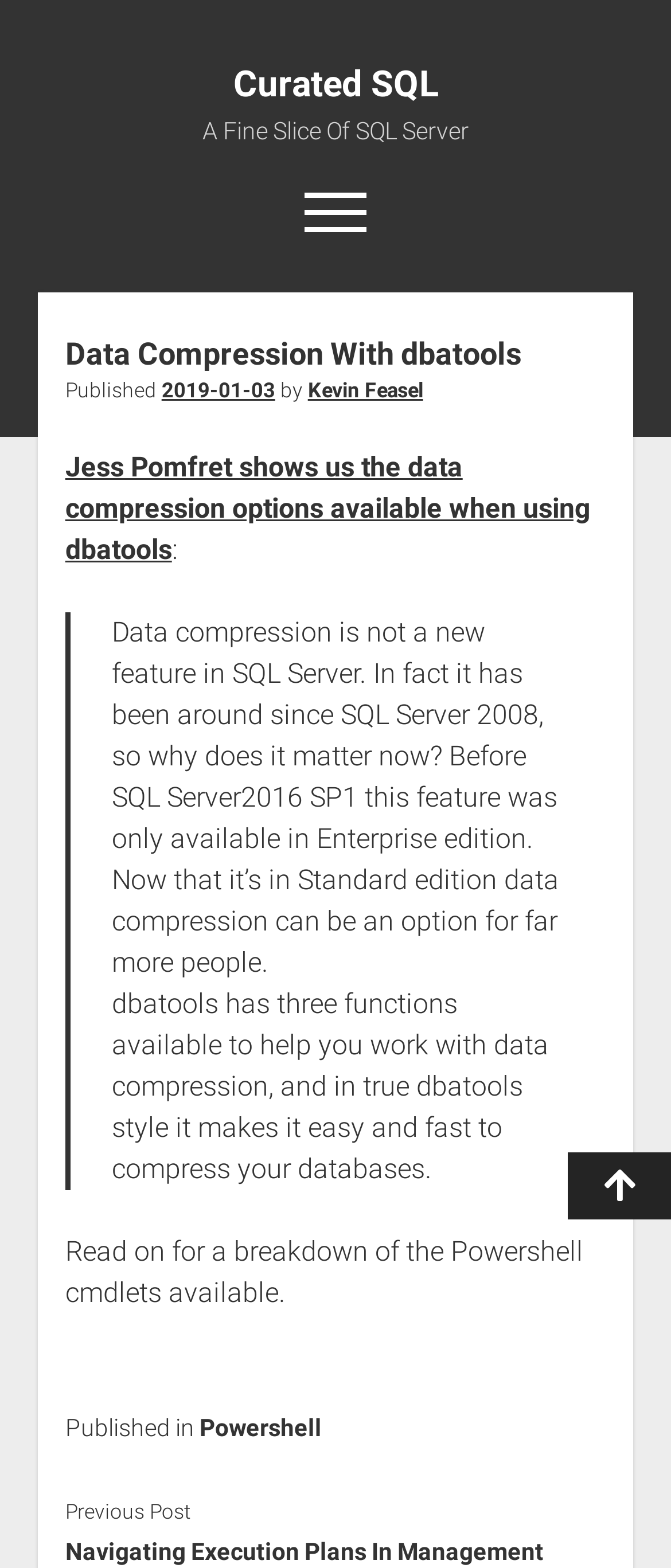Based on the element description "Kevin Feasel", predict the bounding box coordinates of the UI element.

[0.459, 0.241, 0.631, 0.257]